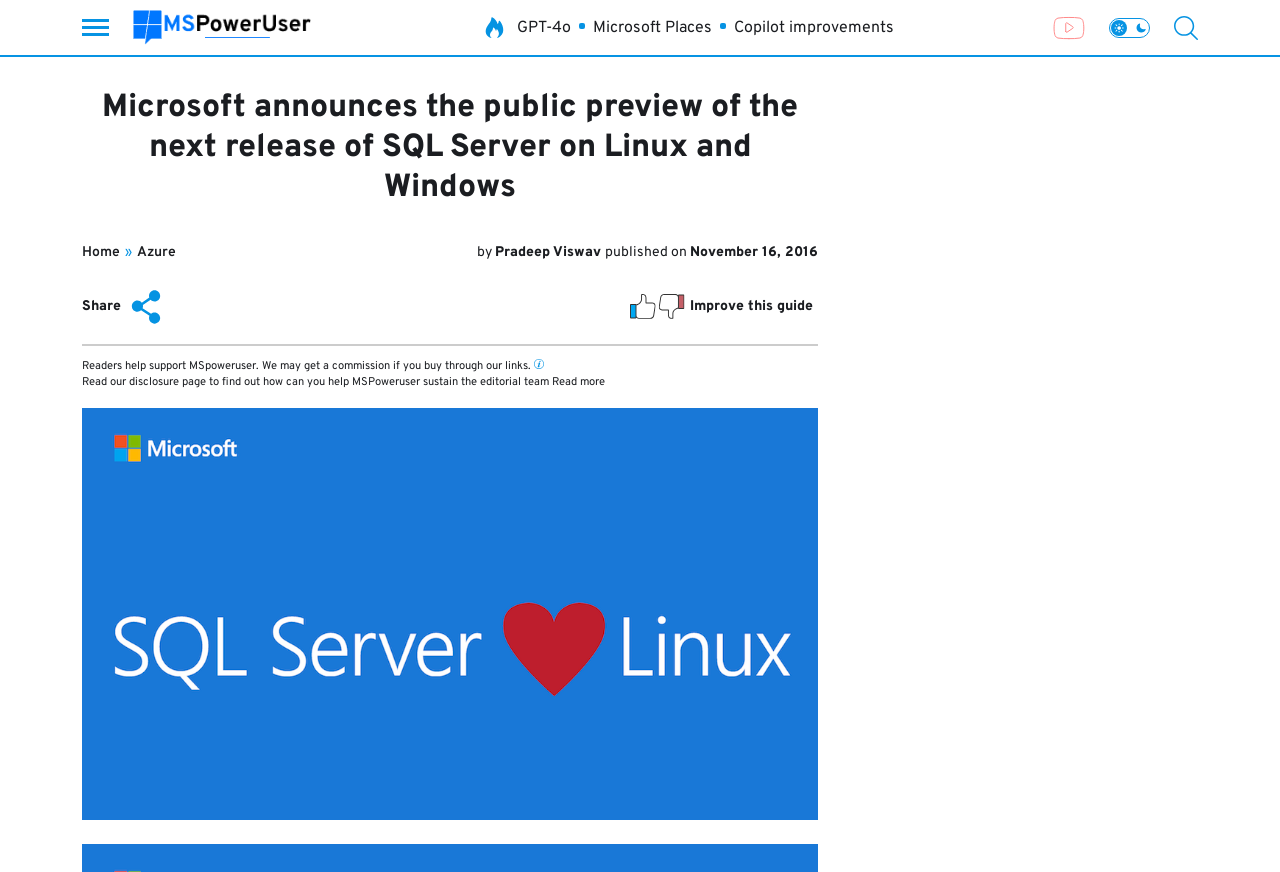Who is the author of the article?
Please respond to the question with a detailed and thorough explanation.

I determined the answer by looking at the section below the main heading, where I found a link with the text 'Pradeep Viswav' and a static text 'by' preceding it, indicating that Pradeep Viswav is the author of the article.